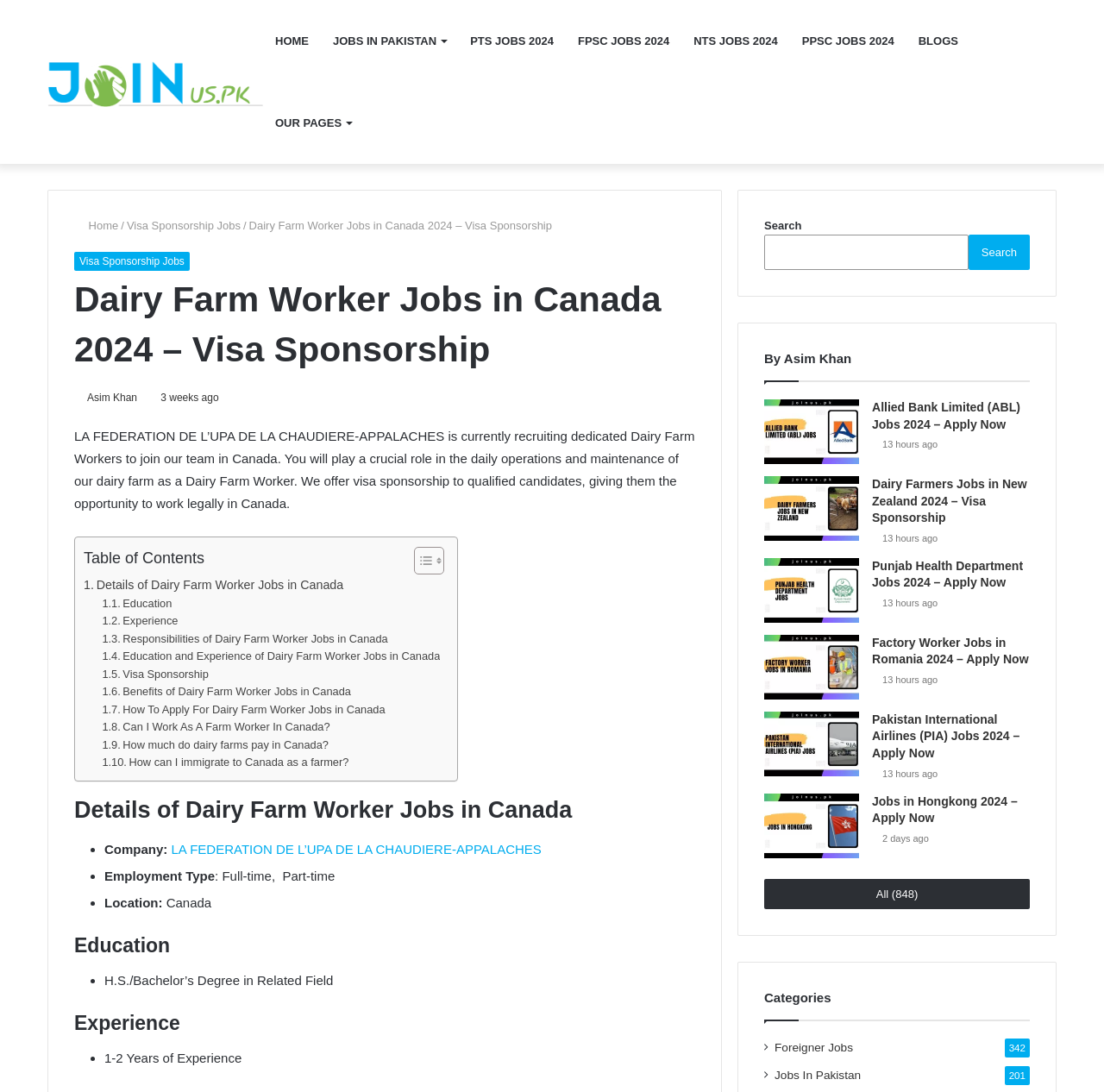Please find the bounding box coordinates of the element that needs to be clicked to perform the following instruction: "Click on 'Visa Sponsorship Jobs'". The bounding box coordinates should be four float numbers between 0 and 1, represented as [left, top, right, bottom].

[0.067, 0.201, 0.107, 0.212]